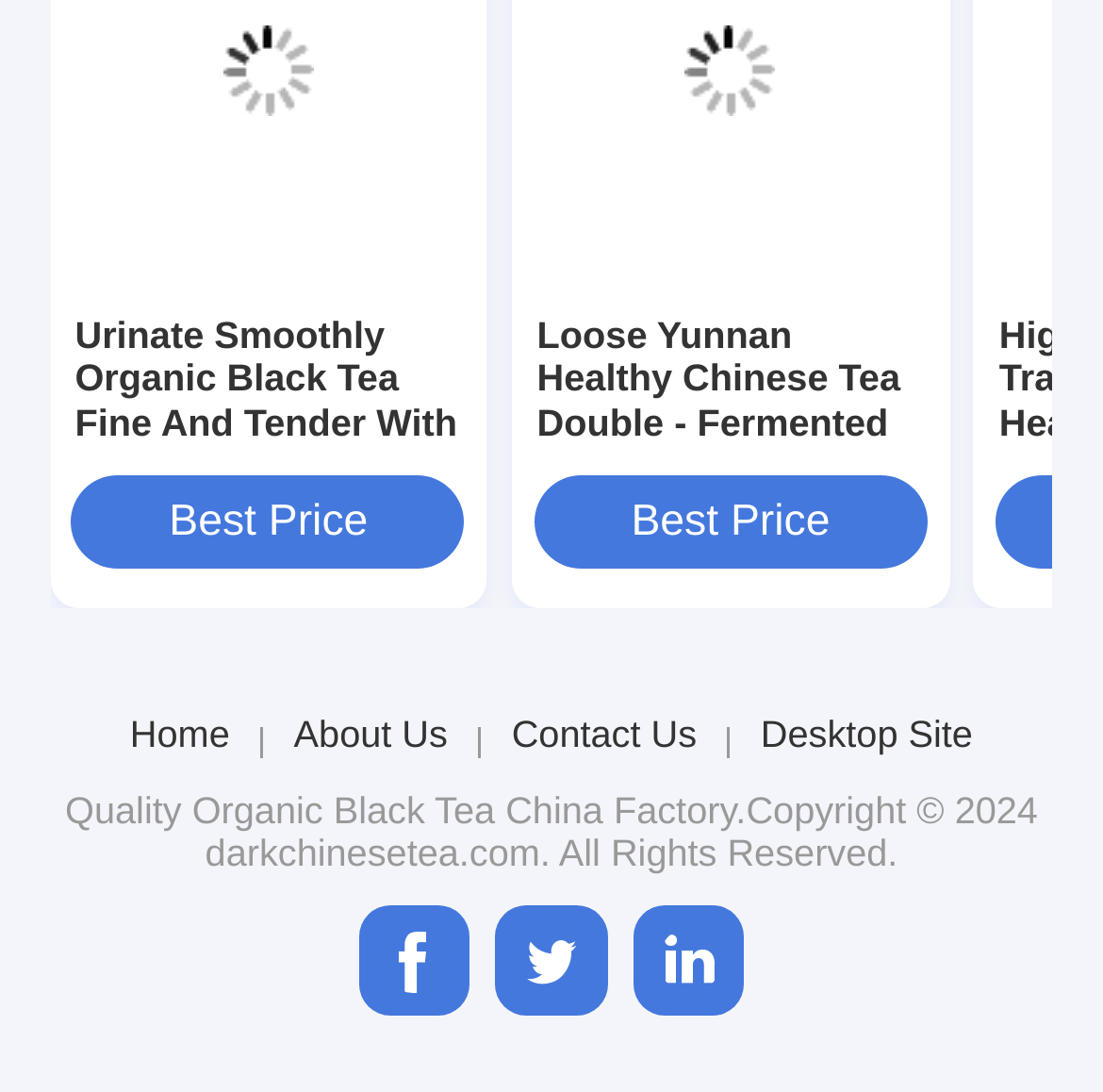Please provide the bounding box coordinates for the UI element as described: "companyInfo facebook". The coordinates must be four floats between 0 and 1, represented as [left, top, right, bottom].

[0.325, 0.828, 0.426, 0.931]